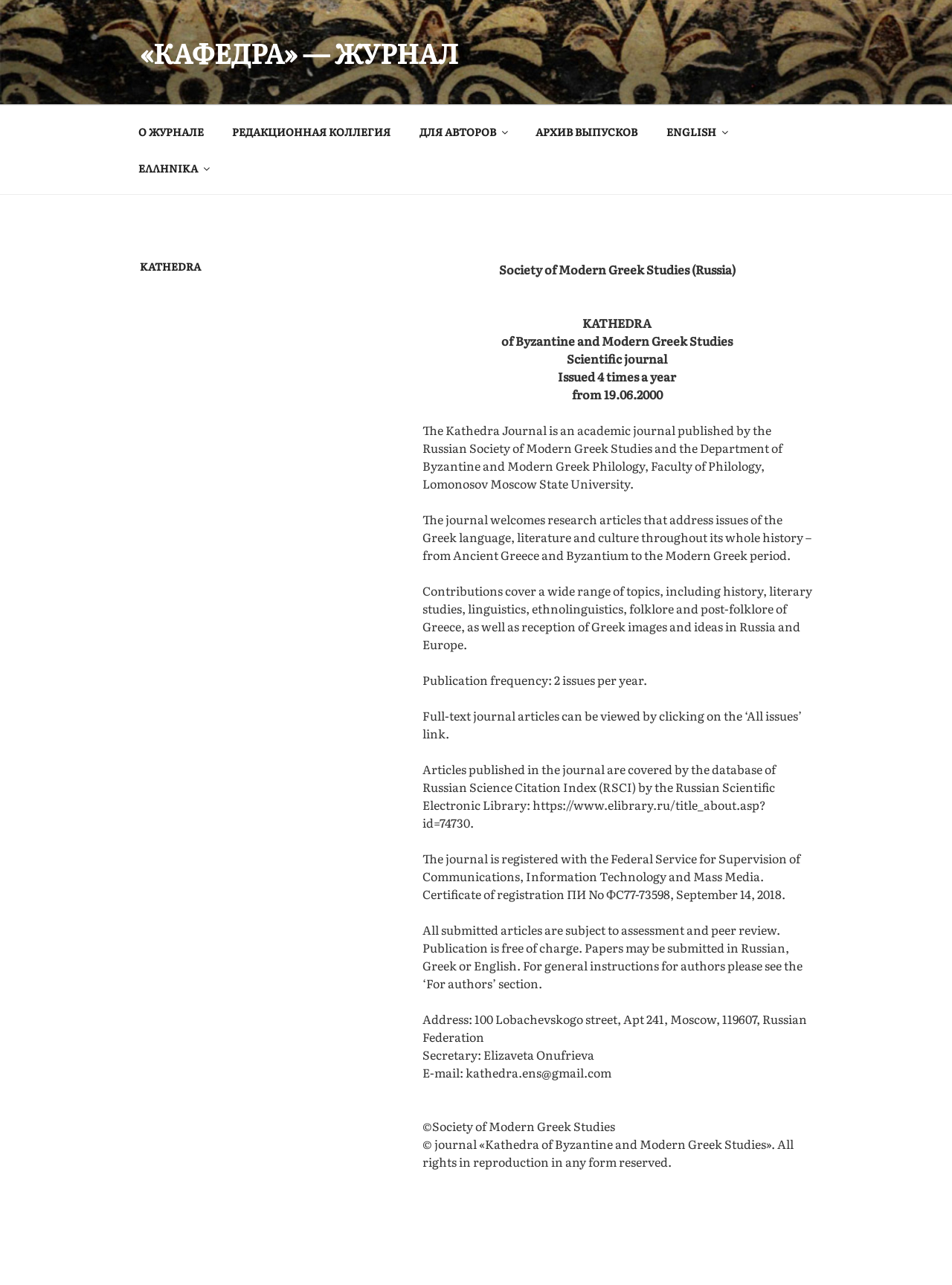What is the name of the journal?
Using the information from the image, provide a comprehensive answer to the question.

The name of the journal can be found in the topmost link on the webpage, which says '«КАФЕДРА» — ЖУРНАЛ'. Additionally, the heading 'KATHEDRA' is also present on the webpage, which further confirms the name of the journal.